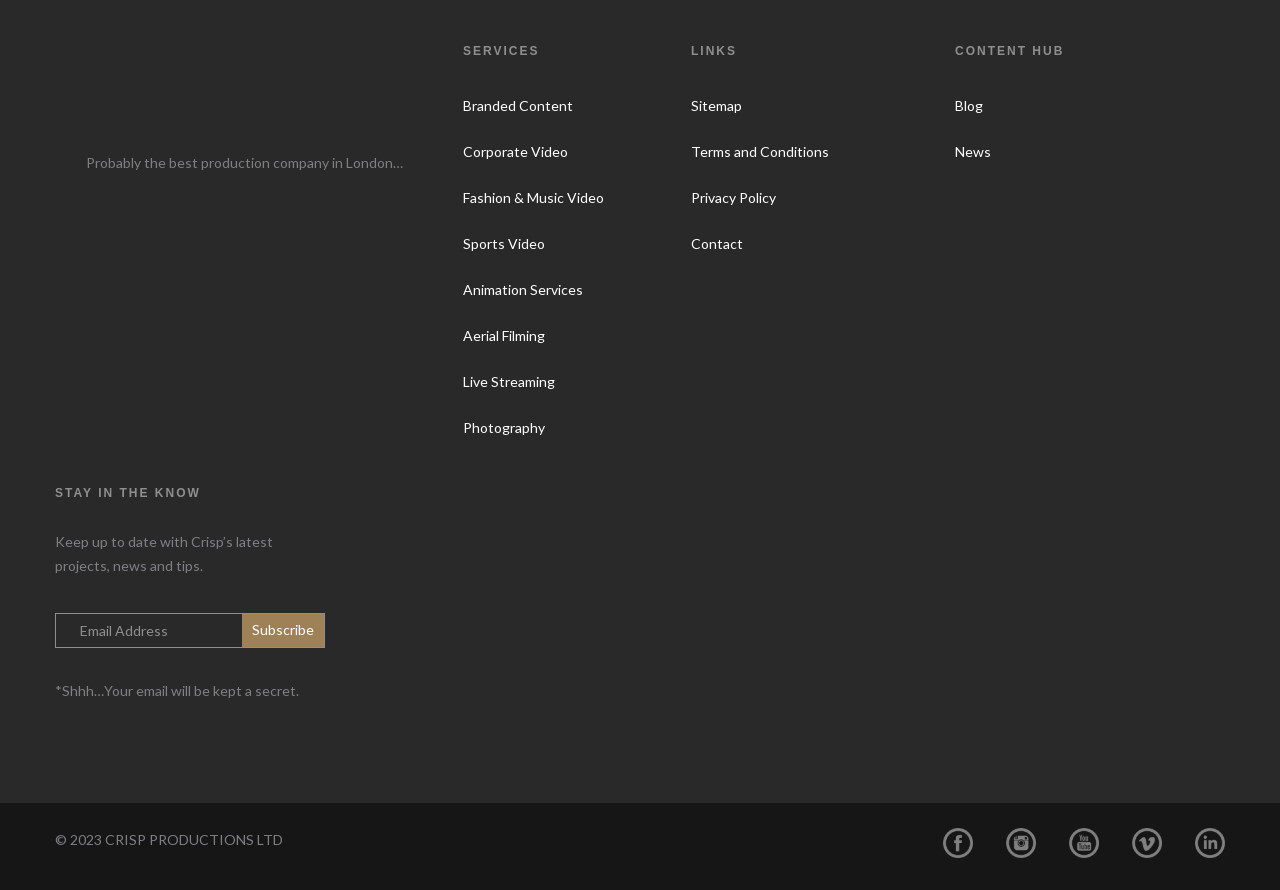Specify the bounding box coordinates for the region that must be clicked to perform the given instruction: "Read the latest news".

[0.746, 0.161, 0.774, 0.18]